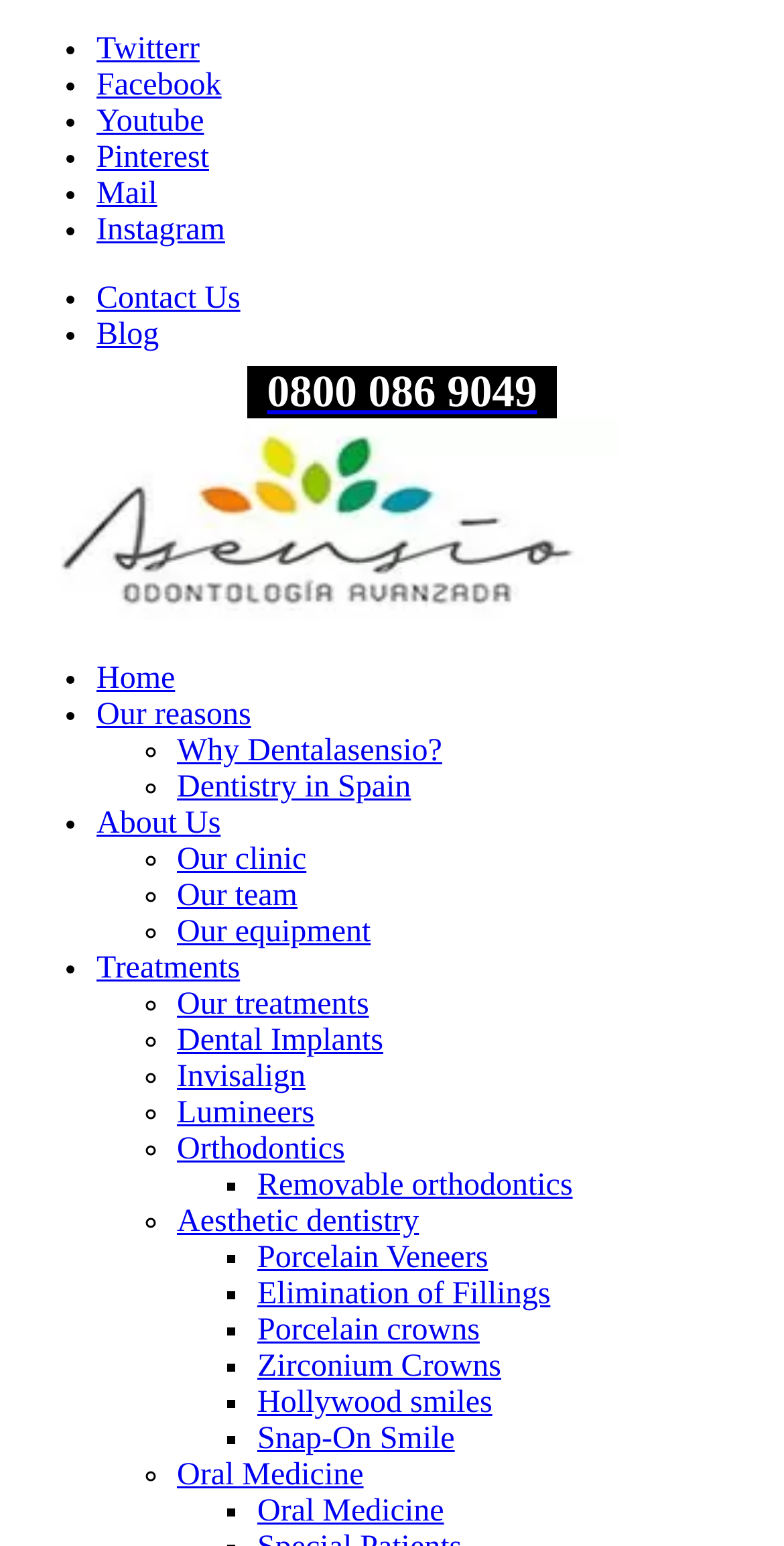Please give a concise answer to this question using a single word or phrase: 
What is the date of the article?

12 April, 2023